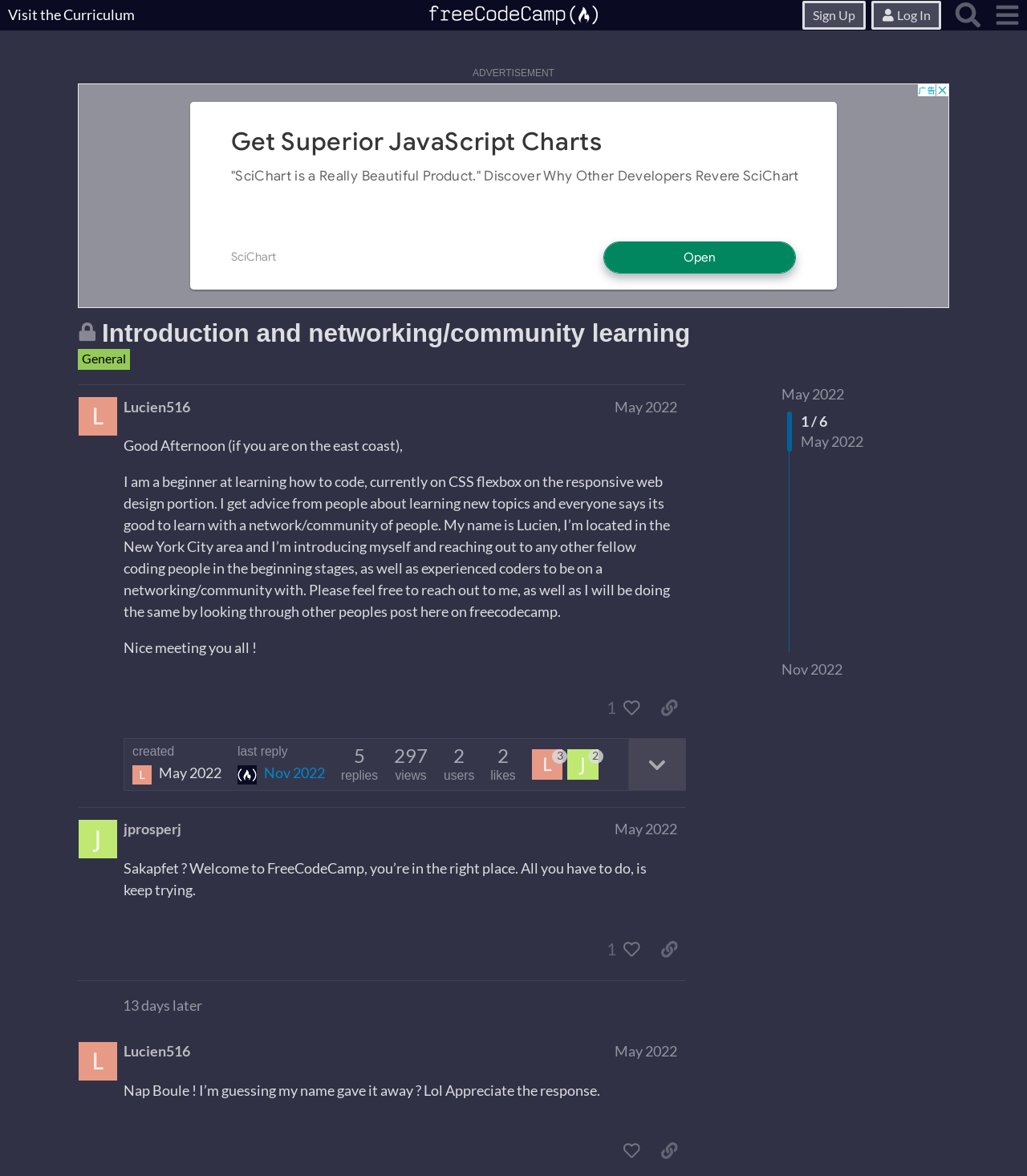Identify the bounding box coordinates for the UI element described as: "General".

[0.076, 0.296, 0.127, 0.315]